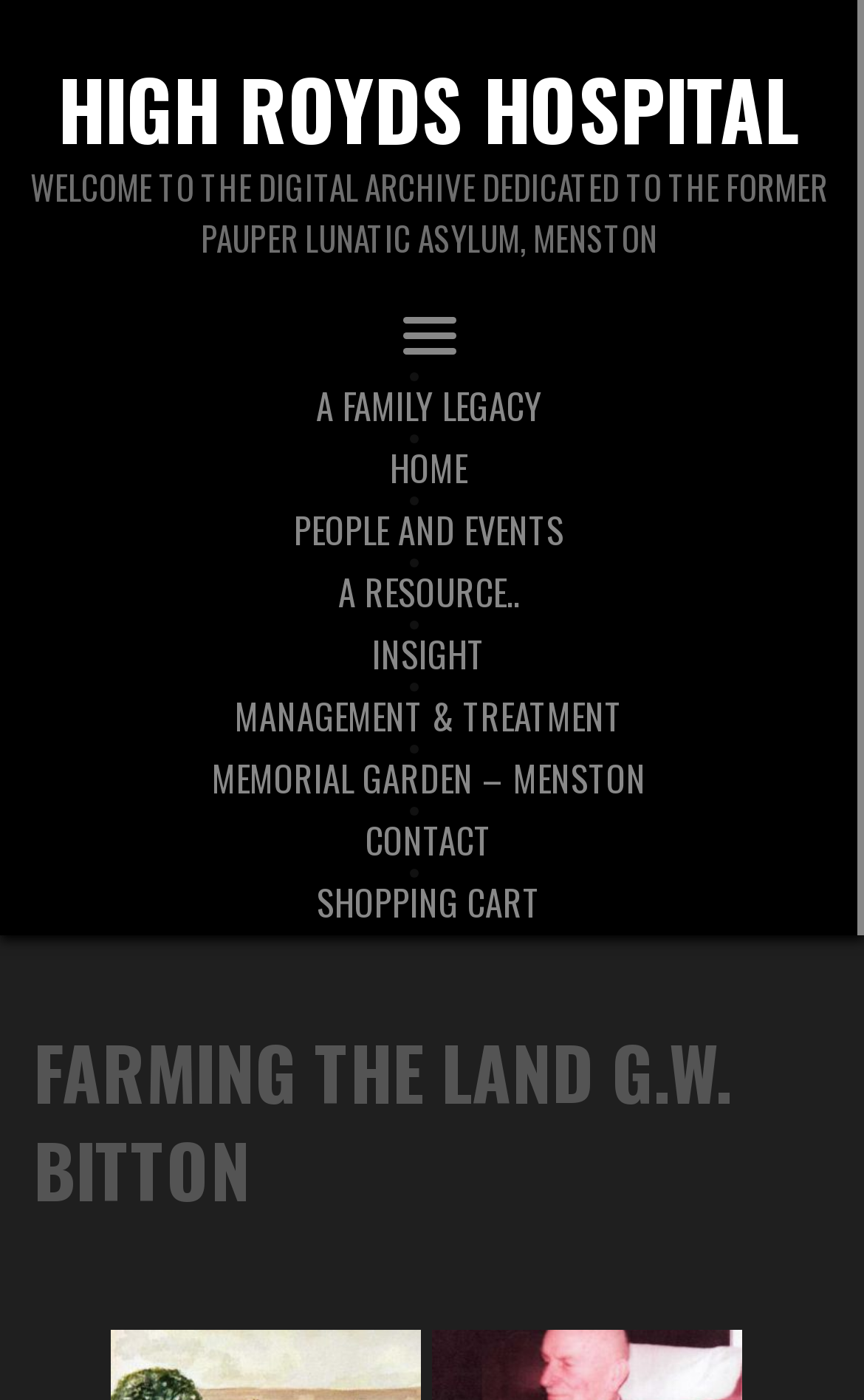Identify the bounding box coordinates for the element you need to click to achieve the following task: "contact the website administrator". Provide the bounding box coordinates as four float numbers between 0 and 1, in the form [left, top, right, bottom].

[0.201, 0.587, 0.791, 0.613]